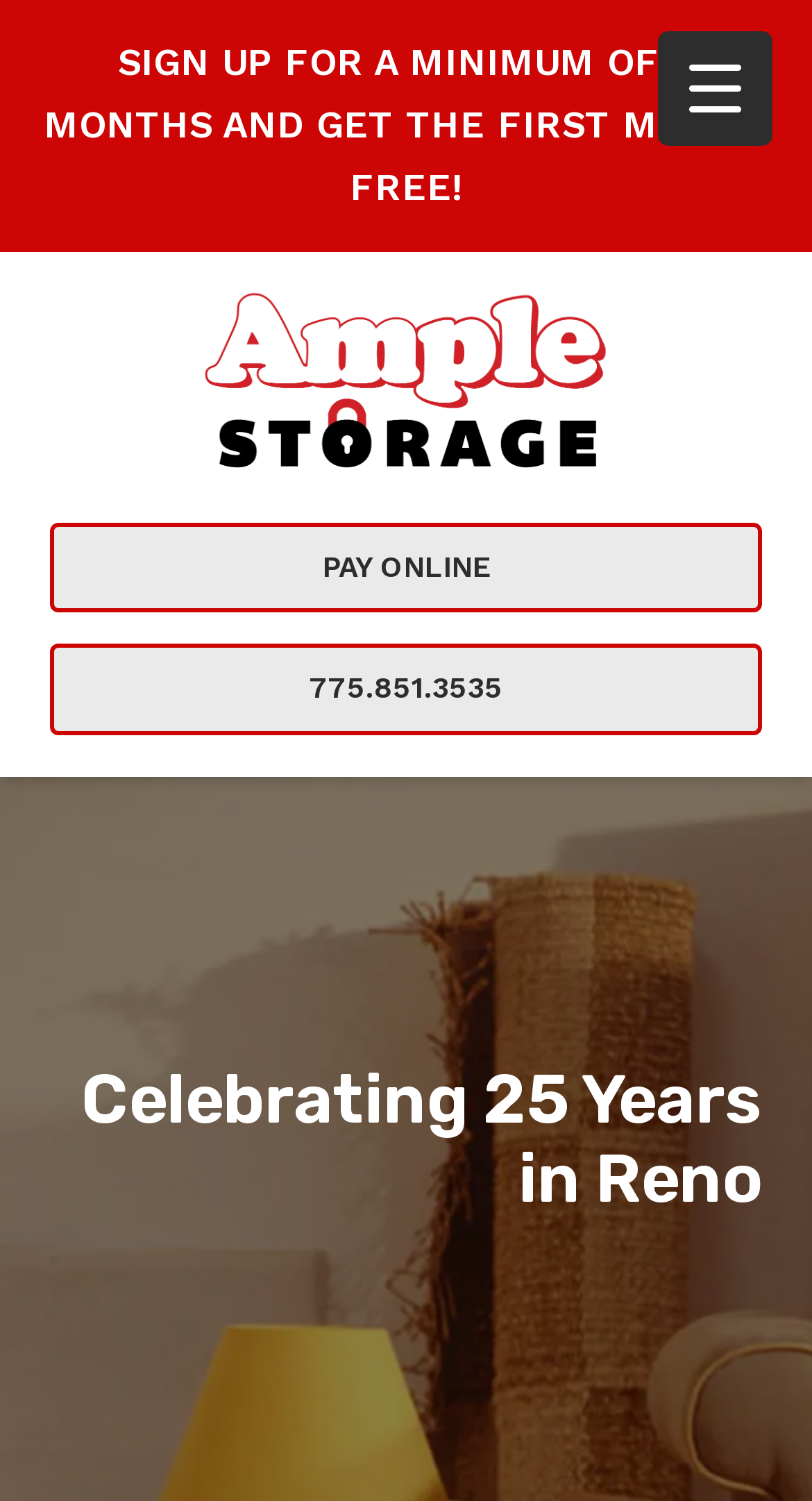Please determine the primary heading and provide its text.

Celebrating 25 Years in Reno